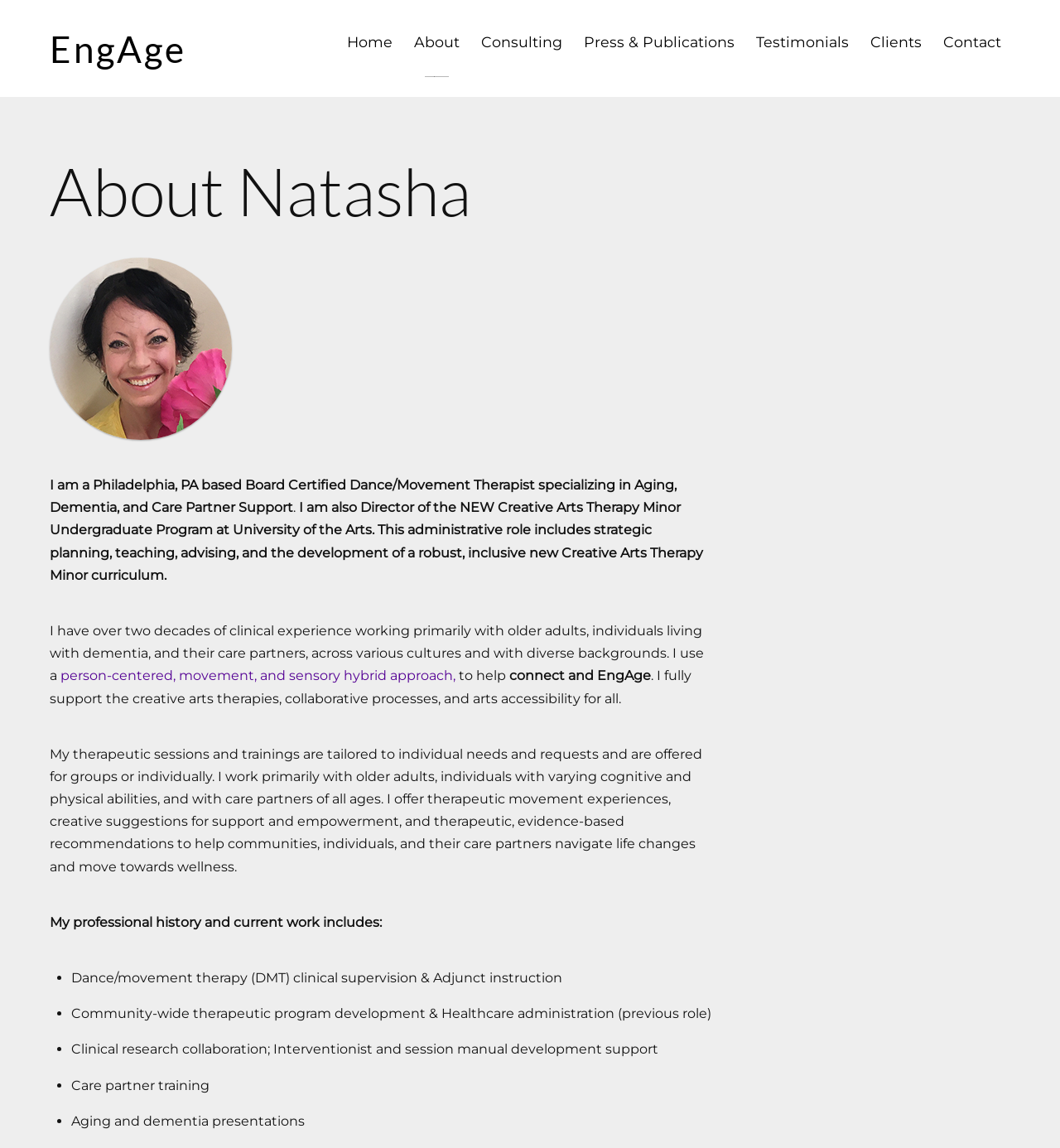Using the webpage screenshot, find the UI element described by Chat On WhatsApp. Provide the bounding box coordinates in the format (top-left x, top-left y, bottom-right x, bottom-right y), ensuring all values are floating point numbers between 0 and 1.

None